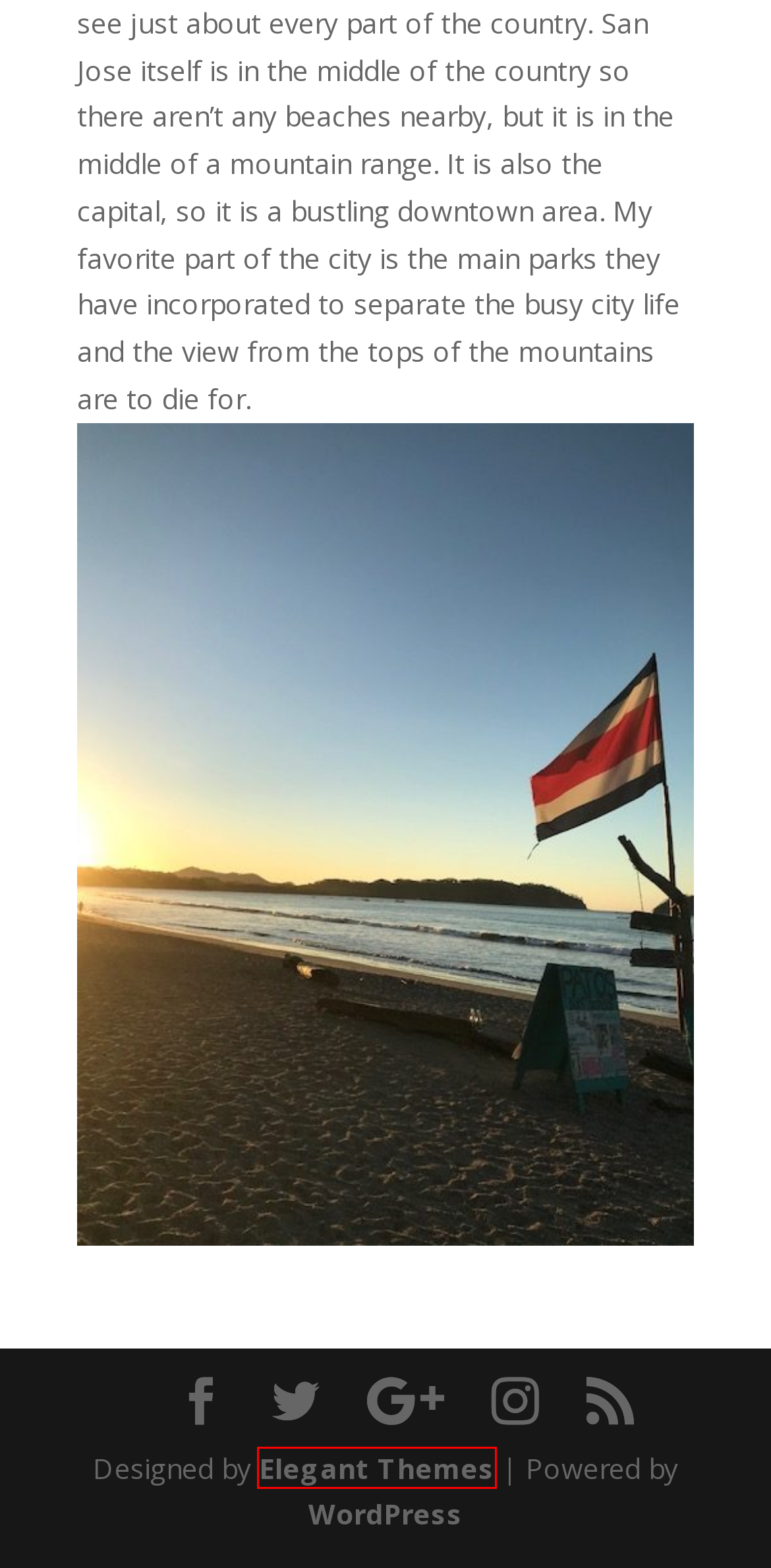You have a screenshot of a webpage with a red rectangle bounding box around a UI element. Choose the best description that matches the new page after clicking the element within the bounding box. The candidate descriptions are:
A. Blog Tool, Publishing Platform, and CMS – WordPress.org
B. The Most Popular WordPress Themes In The World
C. Central America | Study Abroad with The University of Alabama
D. Study Abroad with The University of Alabama
E. UA-Affiliate | Study Abroad with The University of Alabama
F. Garrison R | Study Abroad with The University of Alabama
G. Semester | Study Abroad with The University of Alabama
H. Study Abroad with The University of Alabama |

B